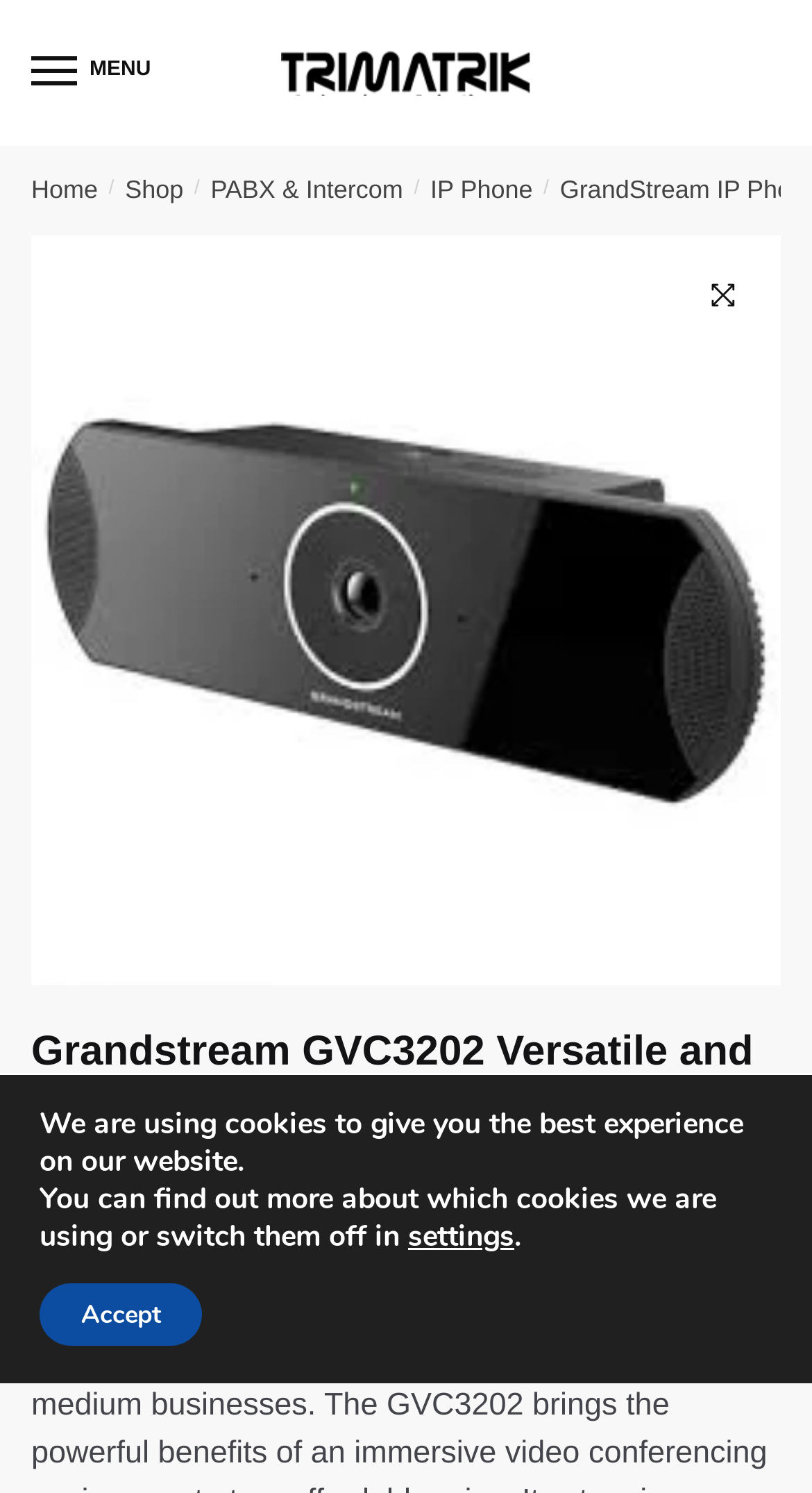Provide the bounding box coordinates of the area you need to click to execute the following instruction: "View the Grandstream GVC3202 product page".

[0.038, 0.158, 0.962, 0.661]